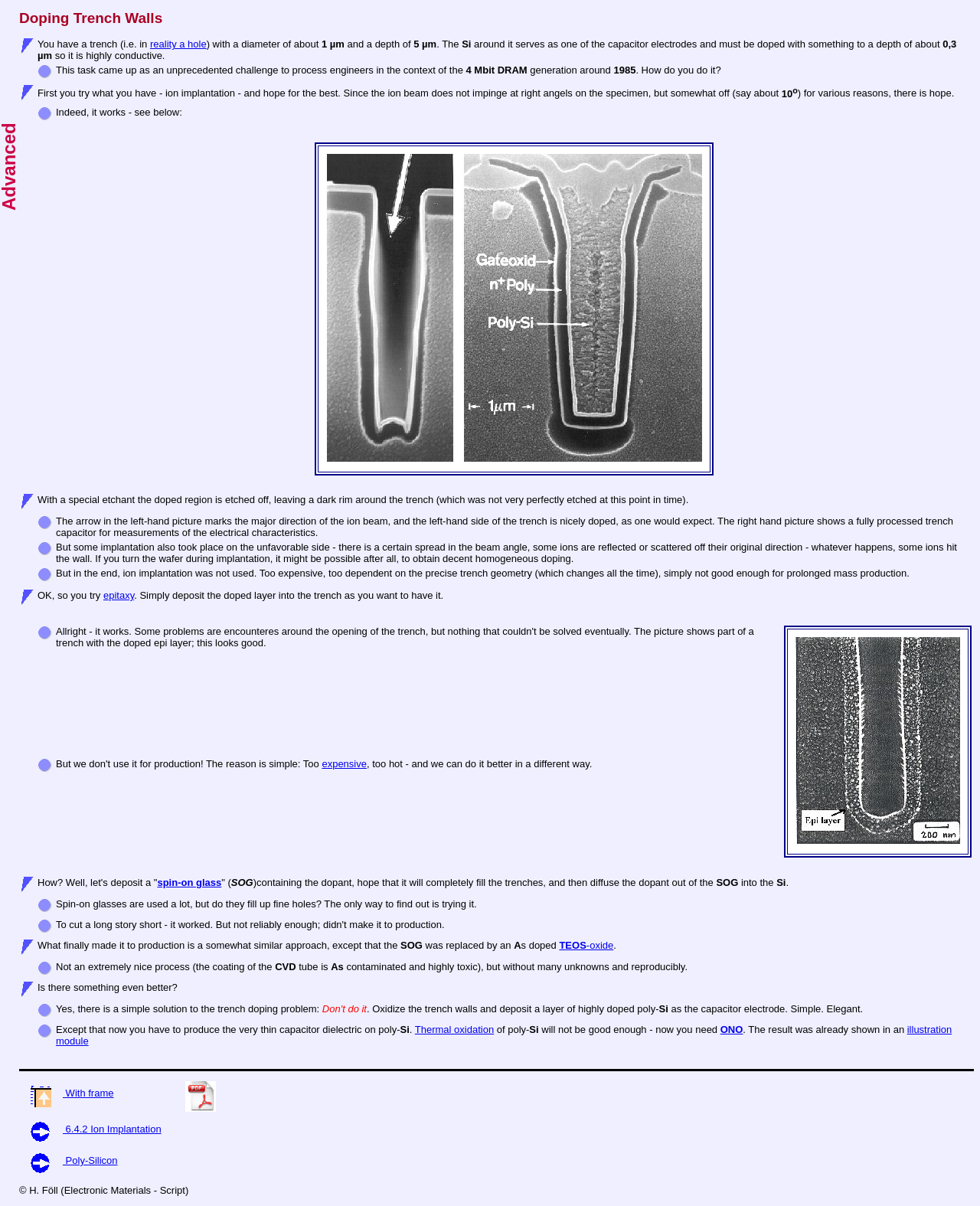What is the purpose of doping the Si around the trench?
Analyze the image and provide a thorough answer to the question.

The text in the first table cell explains that the Si around the trench serves as one of the capacitor electrodes and must be doped with something to a depth of about 0.3 µm so it is highly conductive.